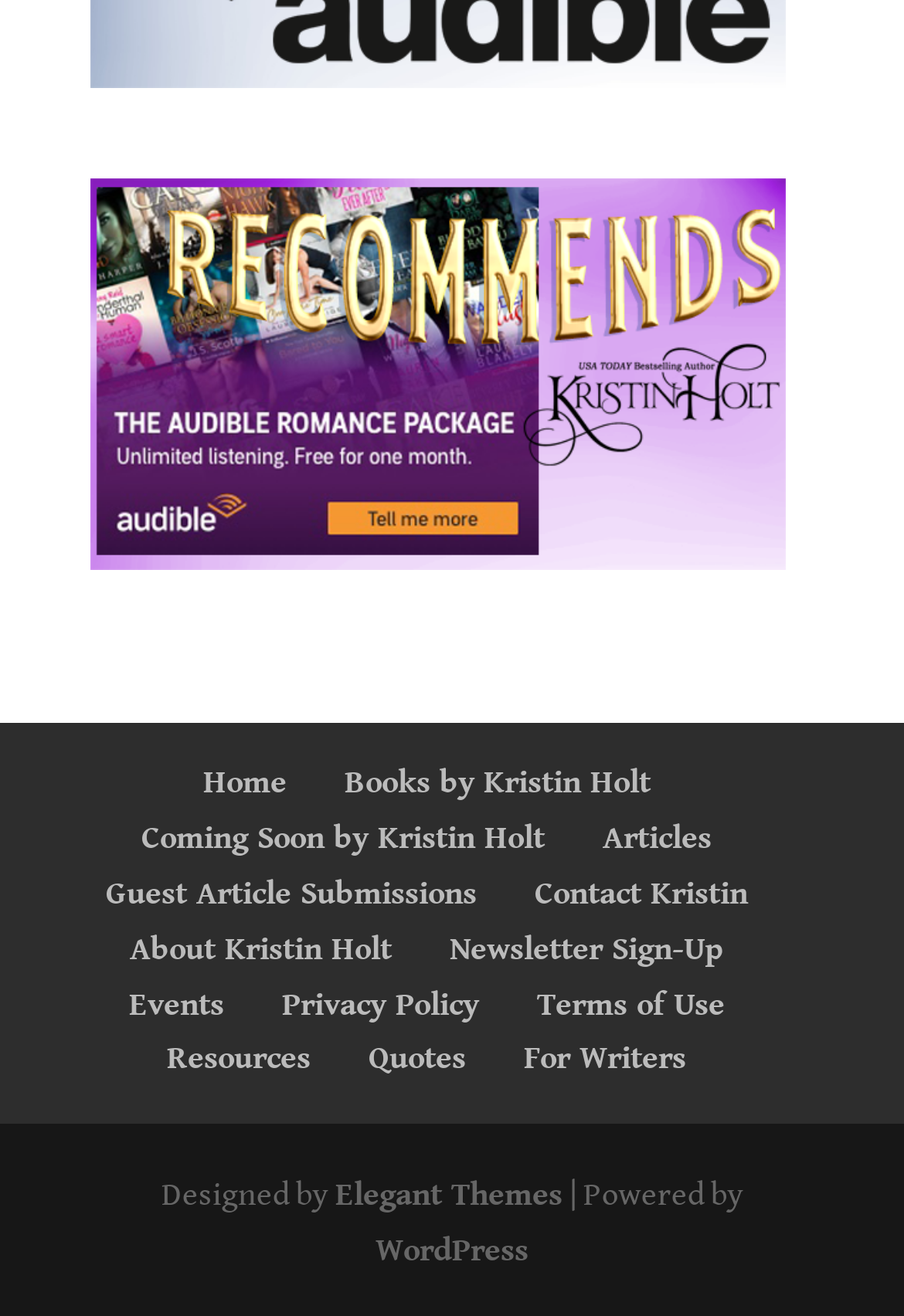What is the author's name?
Please answer the question with as much detail and depth as you can.

The author's name is Kristin Holt, which can be inferred from the multiple links and image captions containing her name, such as 'Kristin Holt Recommends Audible' and 'About Kristin Holt'.